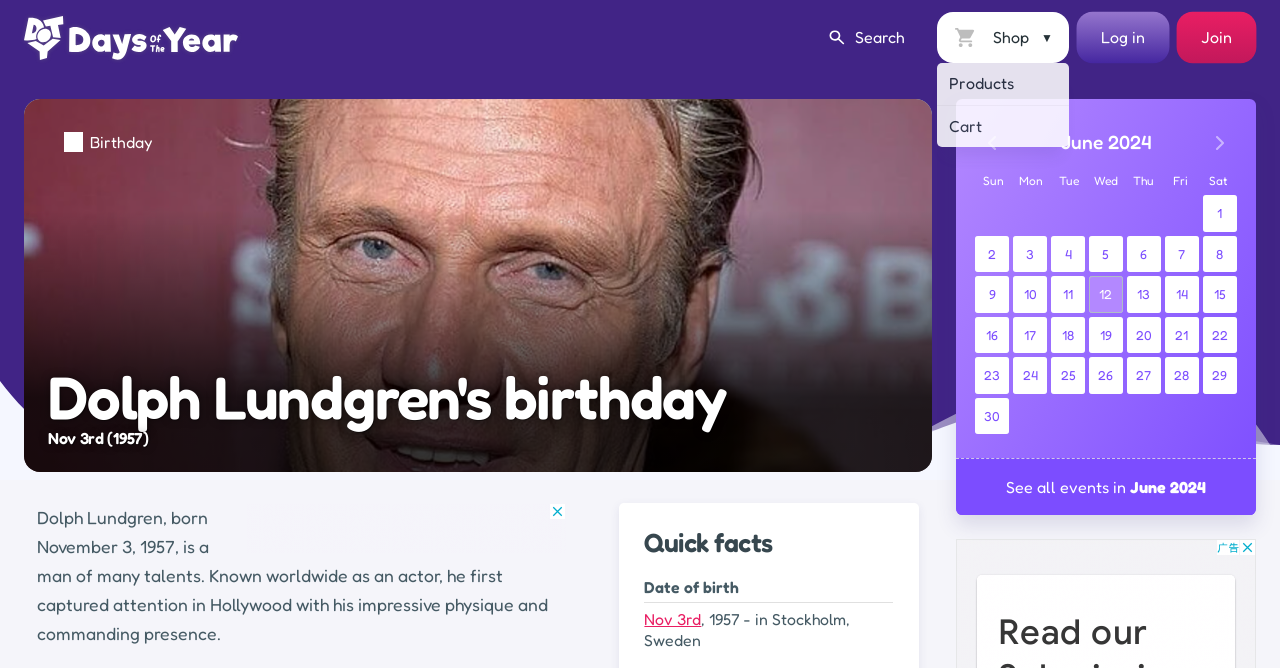Construct a comprehensive description capturing every detail on the webpage.

This webpage is dedicated to Dolph Lundgren's birthday, which is celebrated on November 3rd, 1957. At the top of the page, there is a navigation bar with links to "Days Of The Year", "Shop", "Log in", and "Join". Below the navigation bar, there is a large image of Dolph Lundgren, taking up most of the width of the page.

To the right of the image, there is a heading that reads "Dolph Lundgren's birthday" followed by the date "Nov 3rd, 1957" in a smaller font. Below the heading, there is a paragraph of text that describes Dolph Lundgren as a man of many talents, known worldwide as an actor.

On the left side of the page, there is a calendar section that displays the month of June 2024. The calendar is divided into days, with links to each day of the month. There are also buttons to view the previous and next months.

At the bottom of the page, there is an advertisement iframe and a button to close it. There is also a secondary navigation bar with a link to "Calendar" and a main section that displays the calendar.

Overall, the webpage is dedicated to celebrating Dolph Lundgren's birthday and provides a brief description of his life and achievements. The calendar section on the left side of the page appears to be a feature of the "Days Of The Year" website, allowing users to view and explore different days of the year.